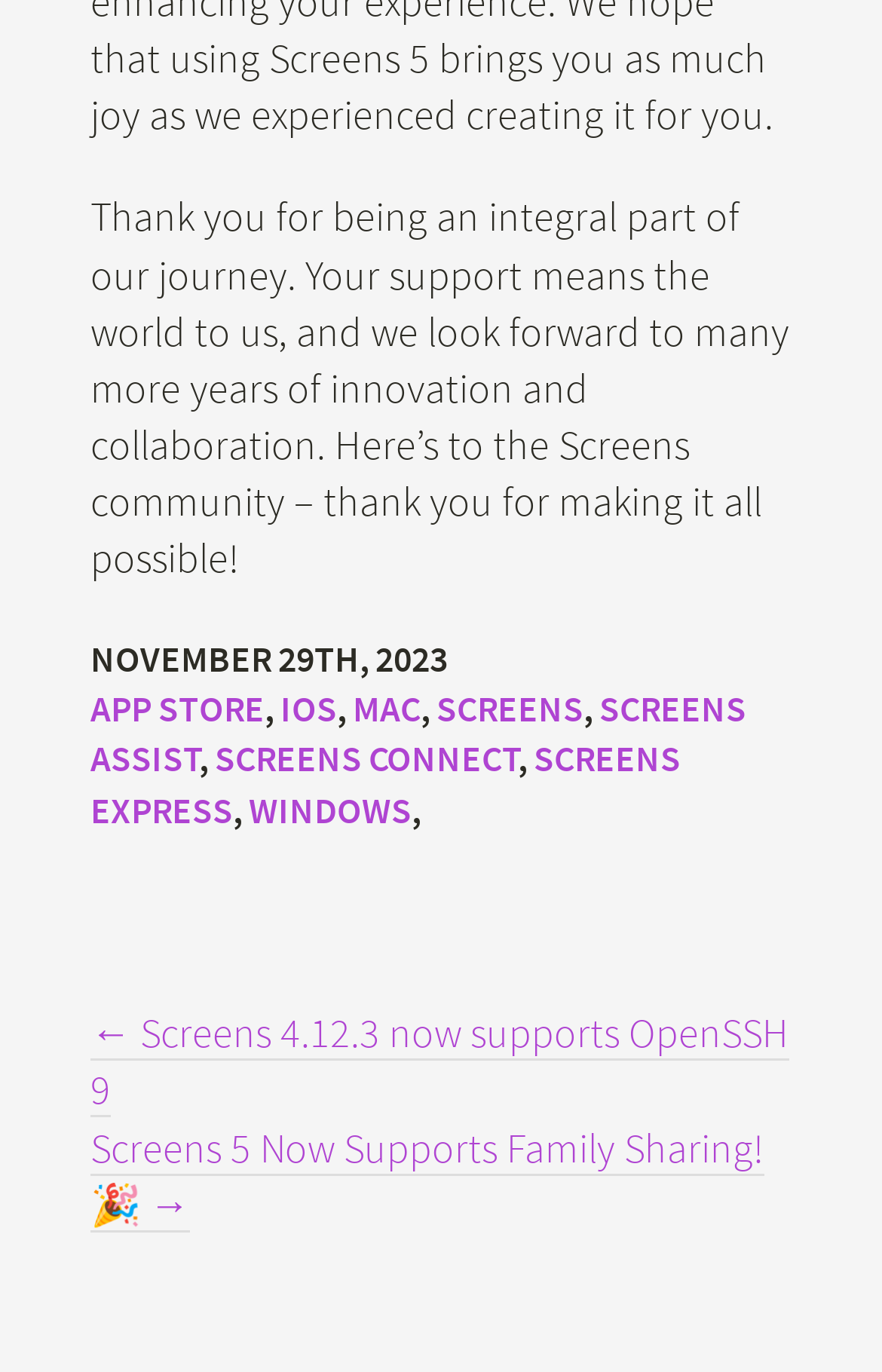Find the UI element described as: "App Store" and predict its bounding box coordinates. Ensure the coordinates are four float numbers between 0 and 1, [left, top, right, bottom].

[0.103, 0.5, 0.3, 0.534]